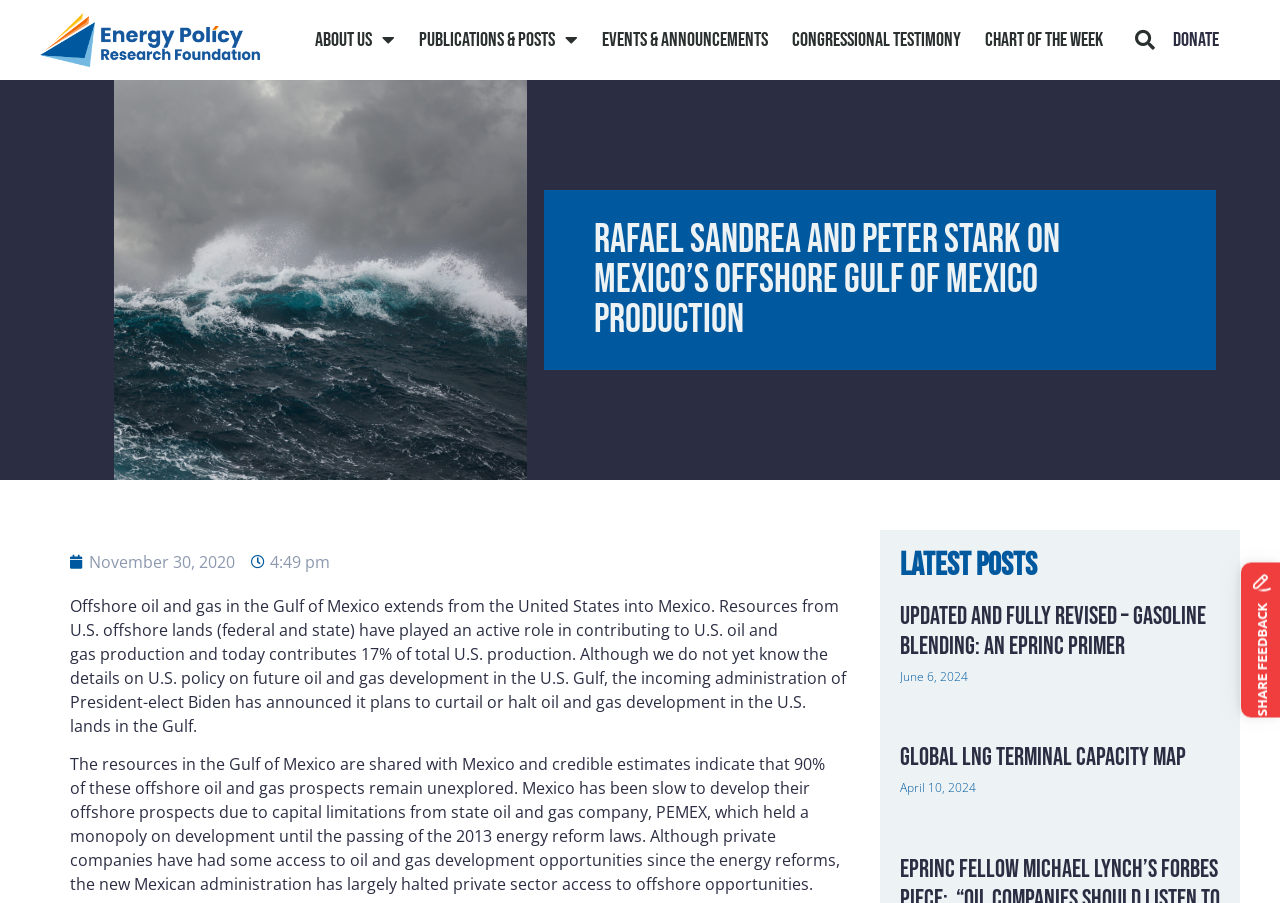How many links are in the top navigation menu?
Examine the webpage screenshot and provide an in-depth answer to the question.

I can see that there are five links in the top navigation menu: 'About Us', 'Publications & Posts', 'Events & Announcements', 'Congressional Testimony', and 'Chart of The Week'.